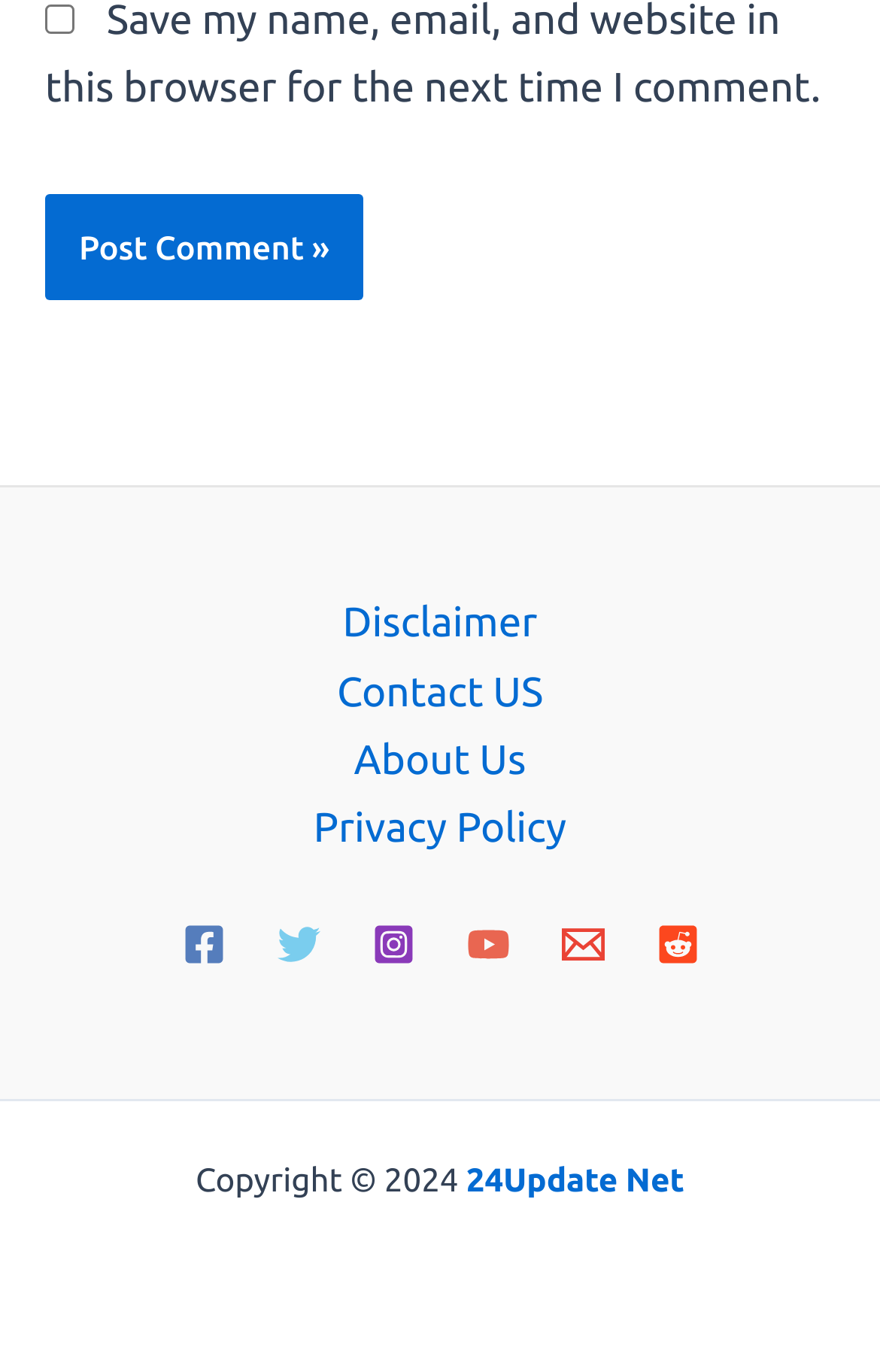Locate the bounding box coordinates of the element you need to click to accomplish the task described by this instruction: "Follow on Facebook".

[0.206, 0.672, 0.255, 0.703]